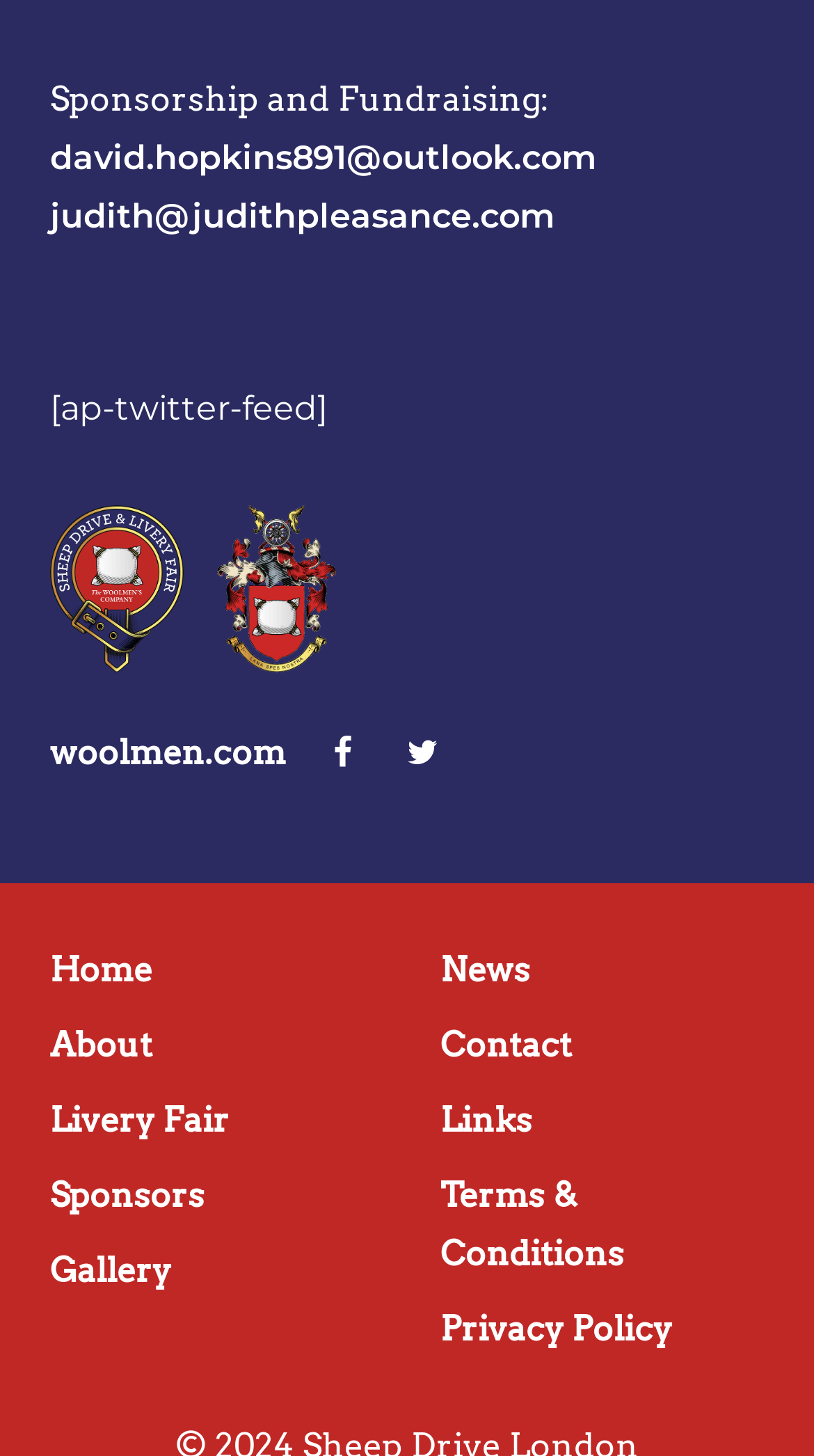Please identify the bounding box coordinates of where to click in order to follow the instruction: "Go to the Home page".

[0.062, 0.641, 0.187, 0.692]